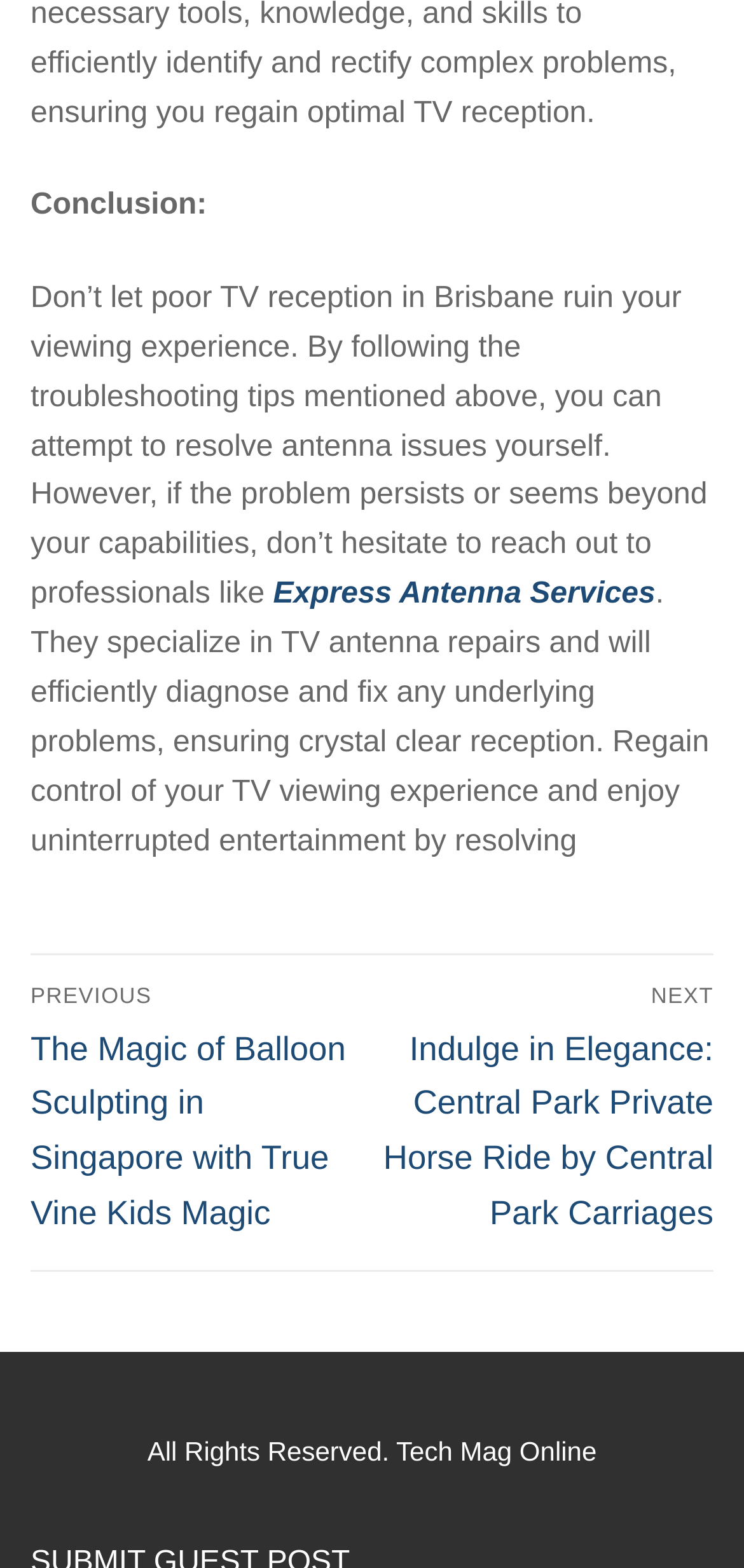What is the purpose of the webpage?
Please give a well-detailed answer to the question.

The purpose of the webpage is to provide troubleshooting tips for TV reception issues in Brisbane, and it also mentions the option to reach out to professionals like Express Antenna Services for help.